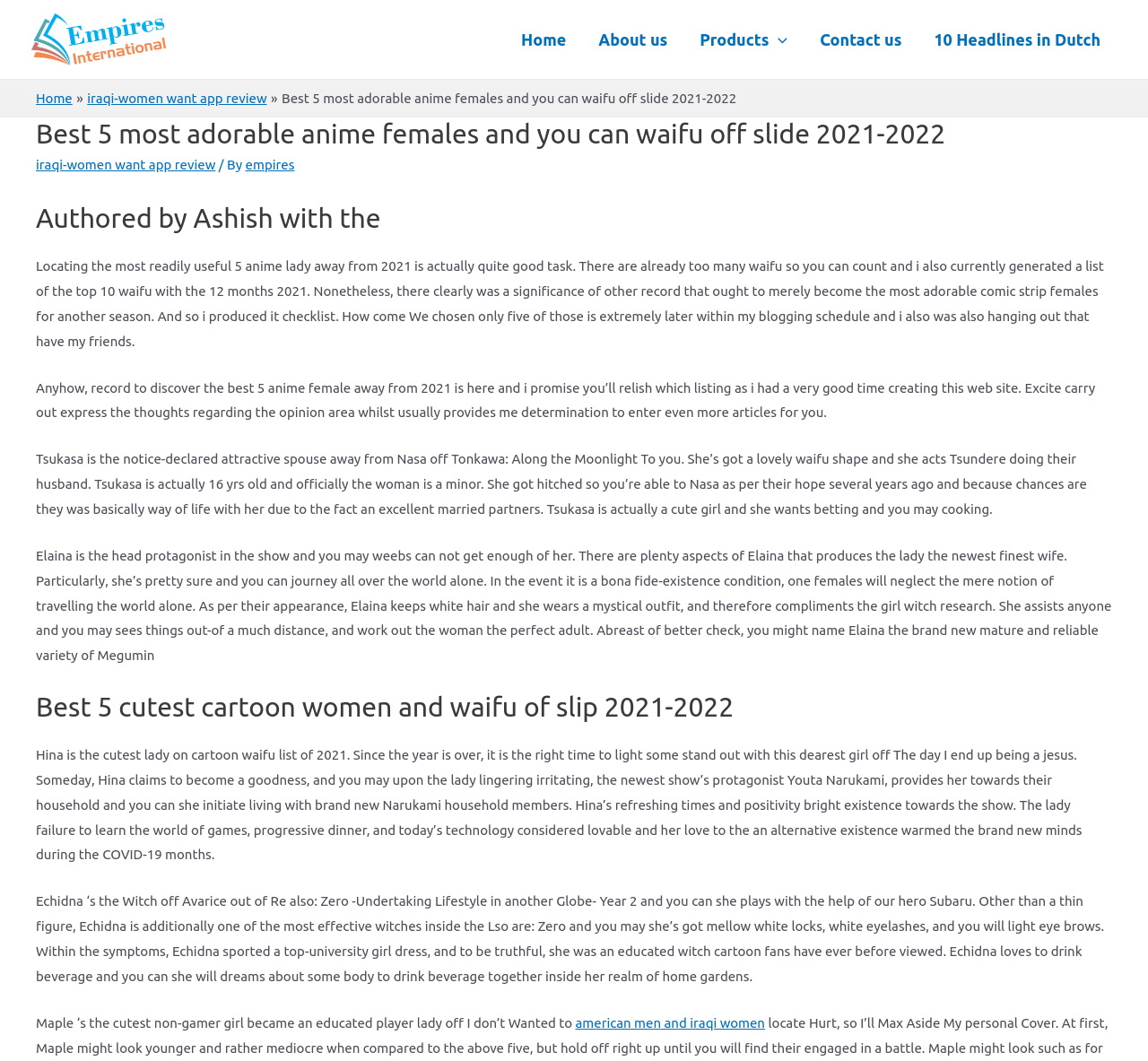Please provide a one-word or phrase answer to the question: 
Who is the author of this article?

Ashish